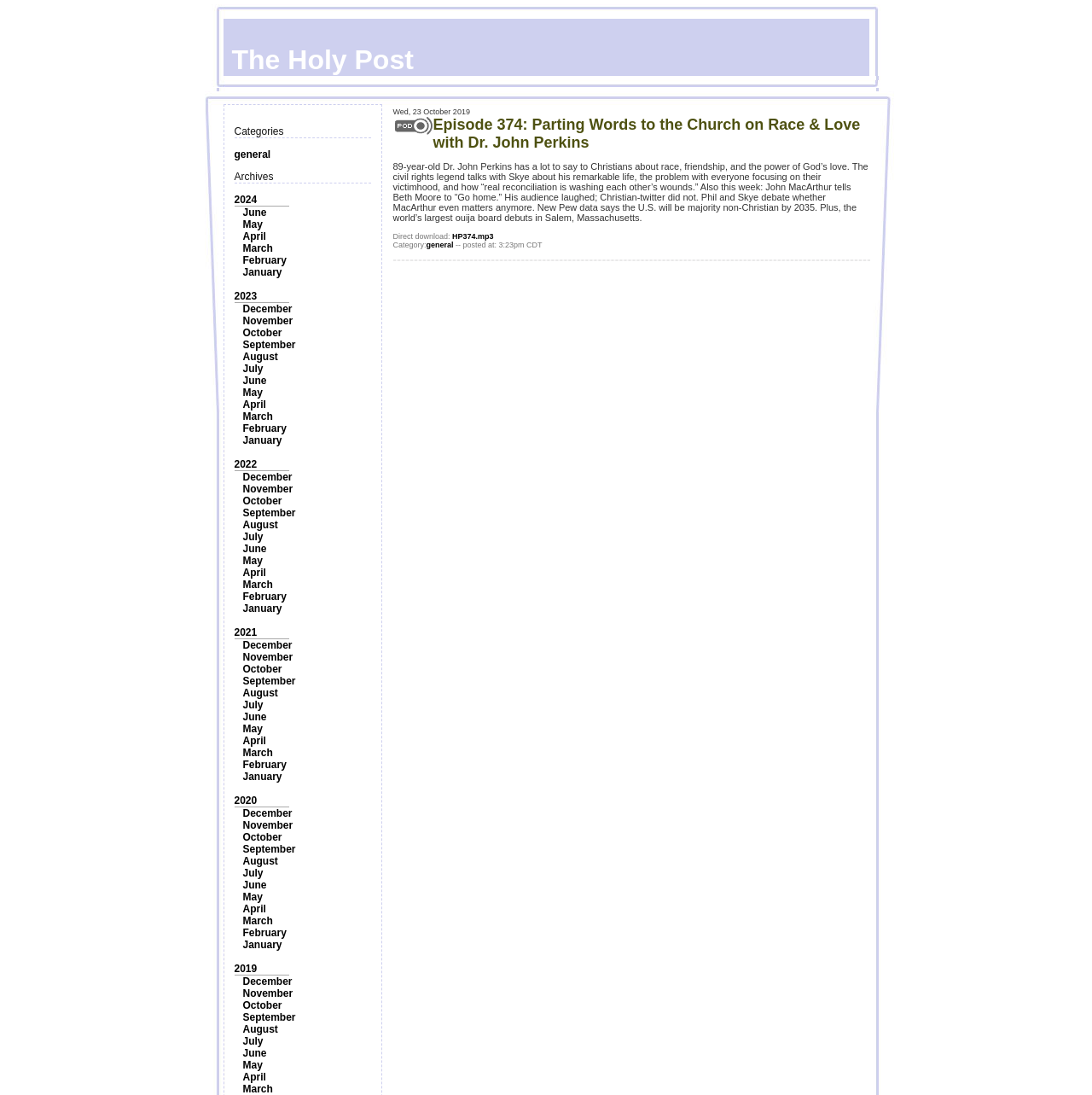Identify the bounding box coordinates of the section to be clicked to complete the task described by the following instruction: "Click on the 'general' category". The coordinates should be four float numbers between 0 and 1, formatted as [left, top, right, bottom].

[0.214, 0.136, 0.248, 0.147]